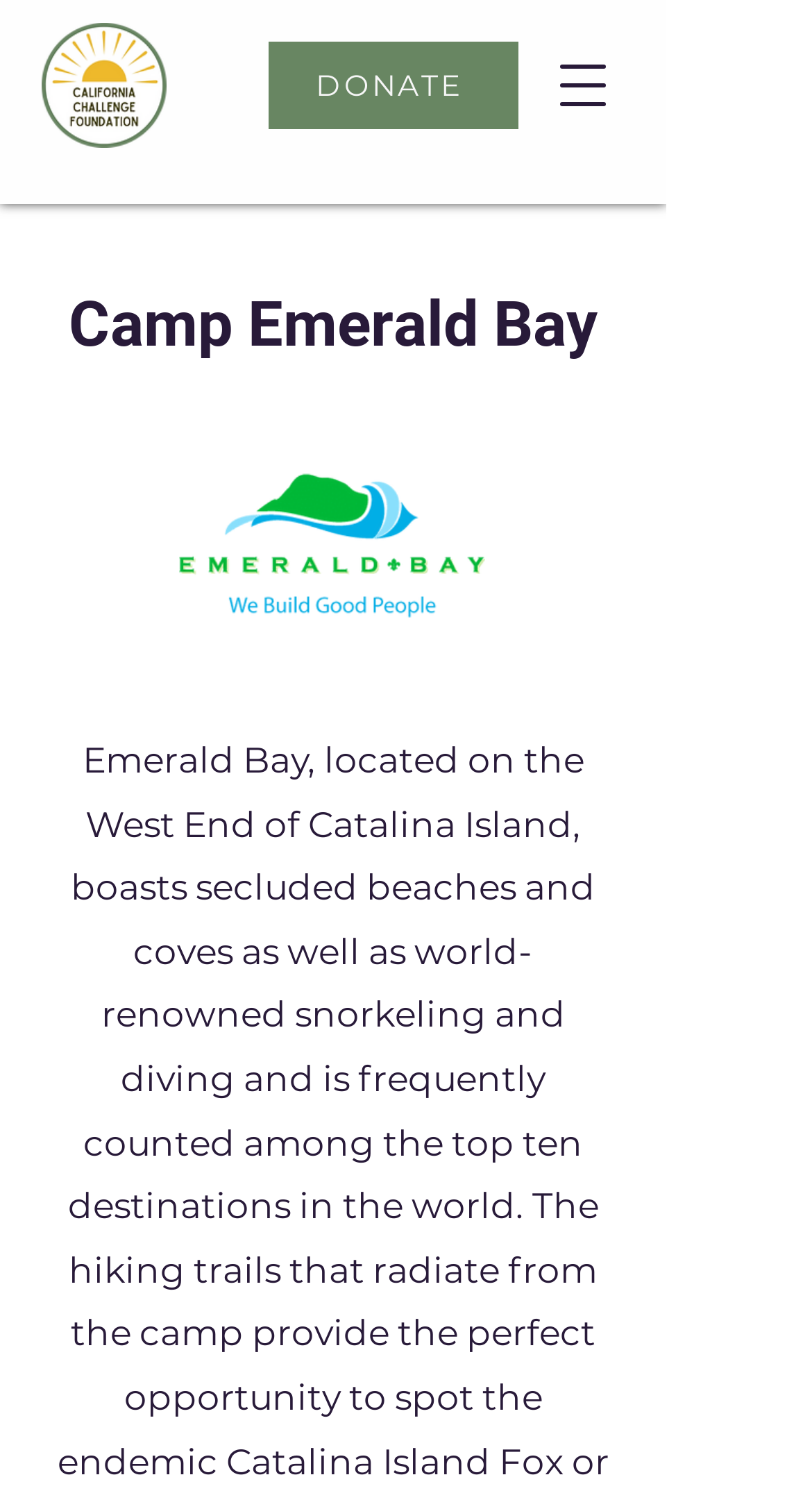Can you find and generate the webpage's heading?

Camp Emerald Bay